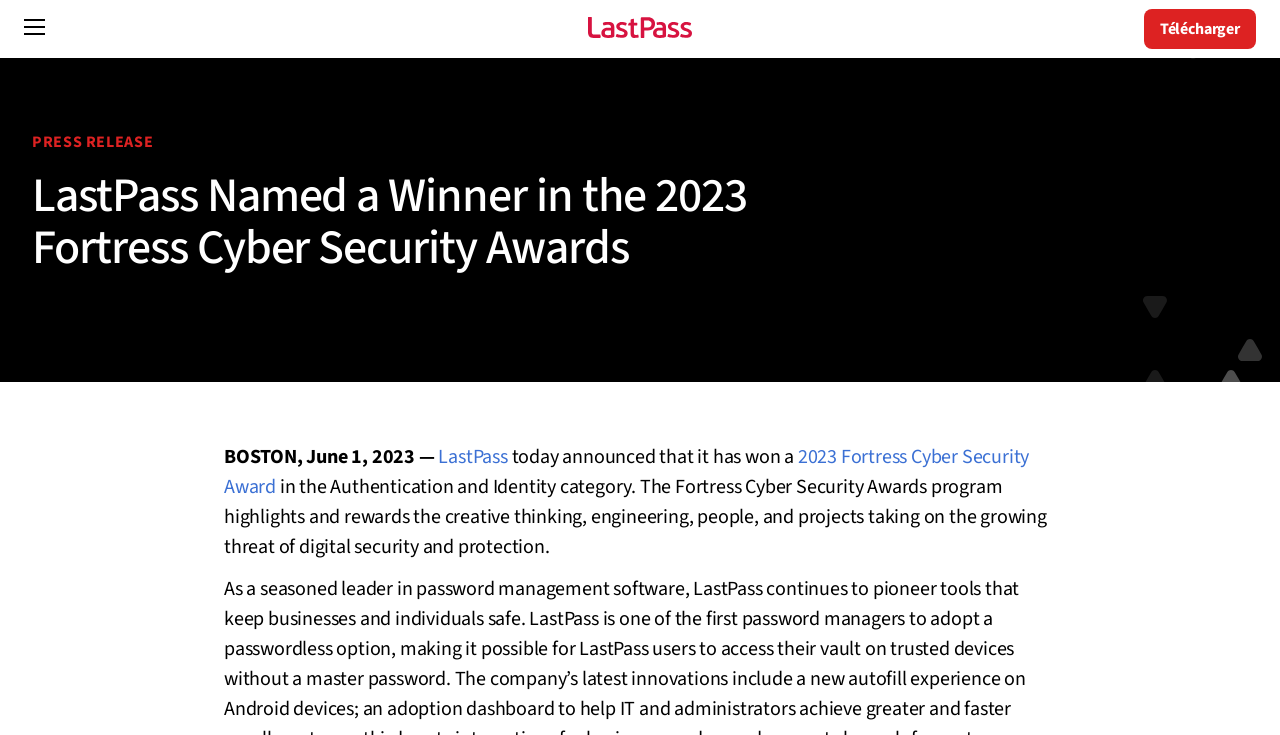Please reply to the following question using a single word or phrase: 
What is the purpose of the Fortress Cyber Security Awards program?

Highlights and rewards creative thinking, engineering, people, and projects